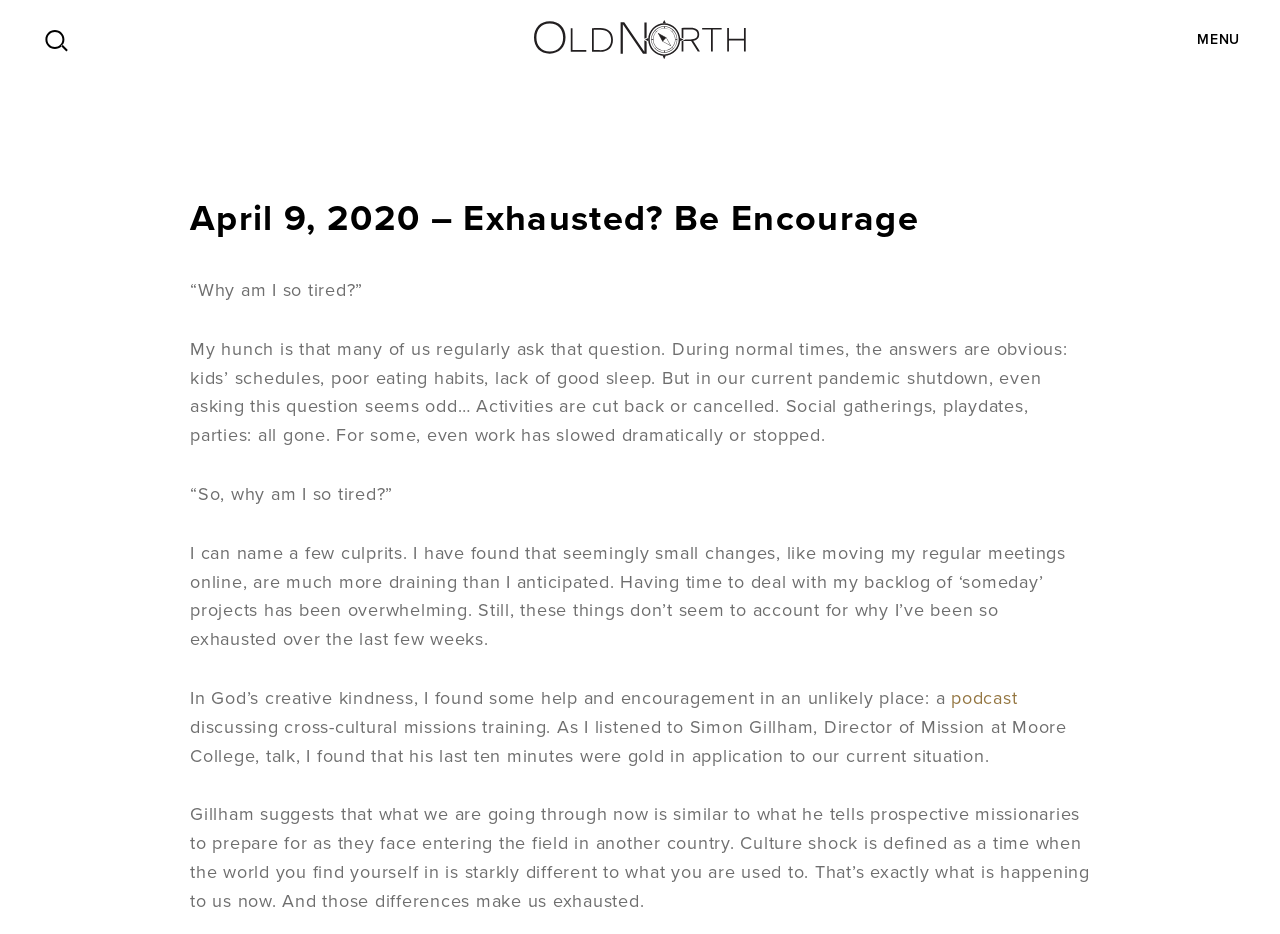Determine the bounding box coordinates for the UI element with the following description: "title="Old North Church"". The coordinates should be four float numbers between 0 and 1, represented as [left, top, right, bottom].

[0.417, 0.0, 0.583, 0.086]